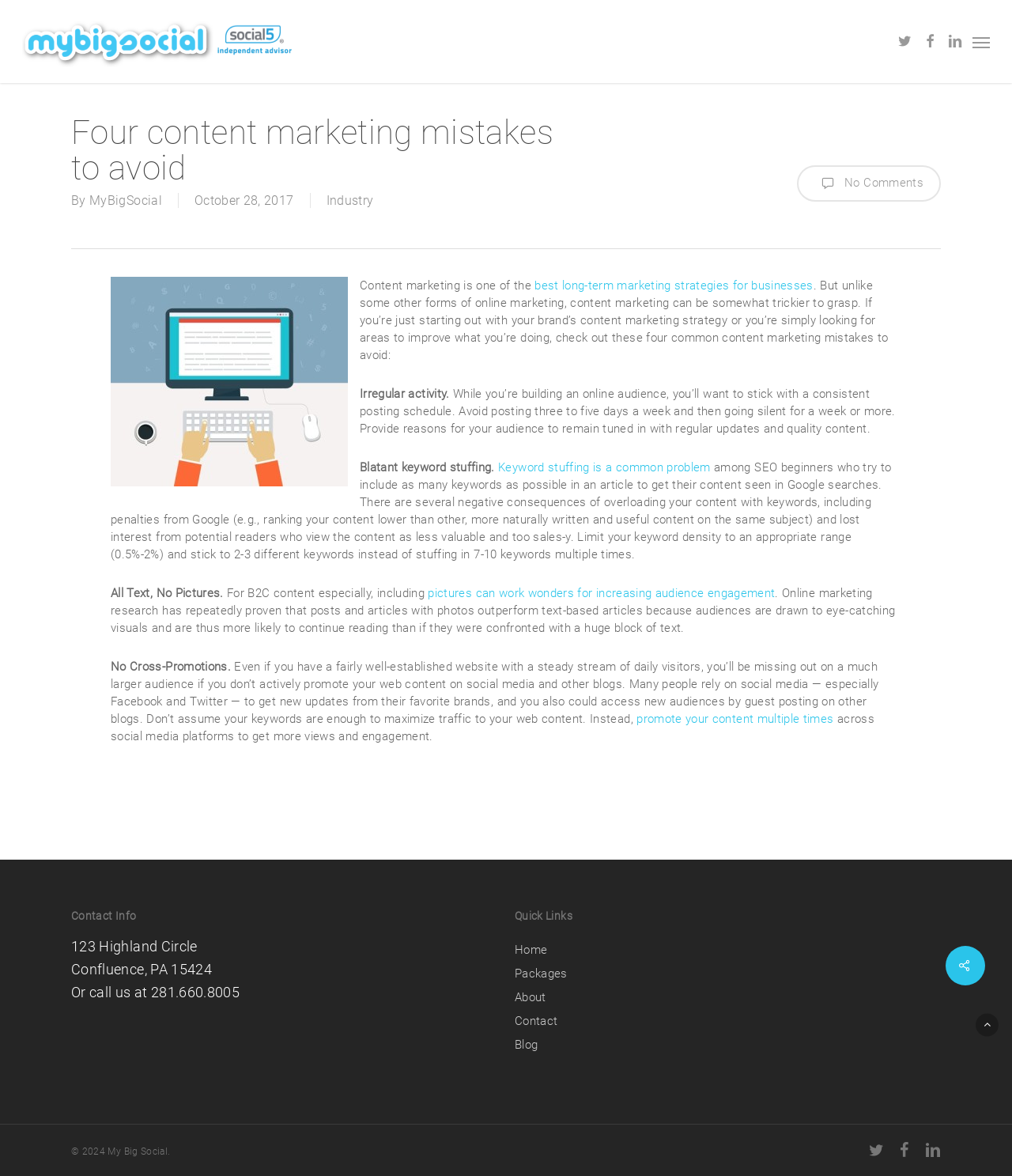Please identify the bounding box coordinates of the area that needs to be clicked to follow this instruction: "Visit the 'Industry' page".

[0.322, 0.164, 0.369, 0.177]